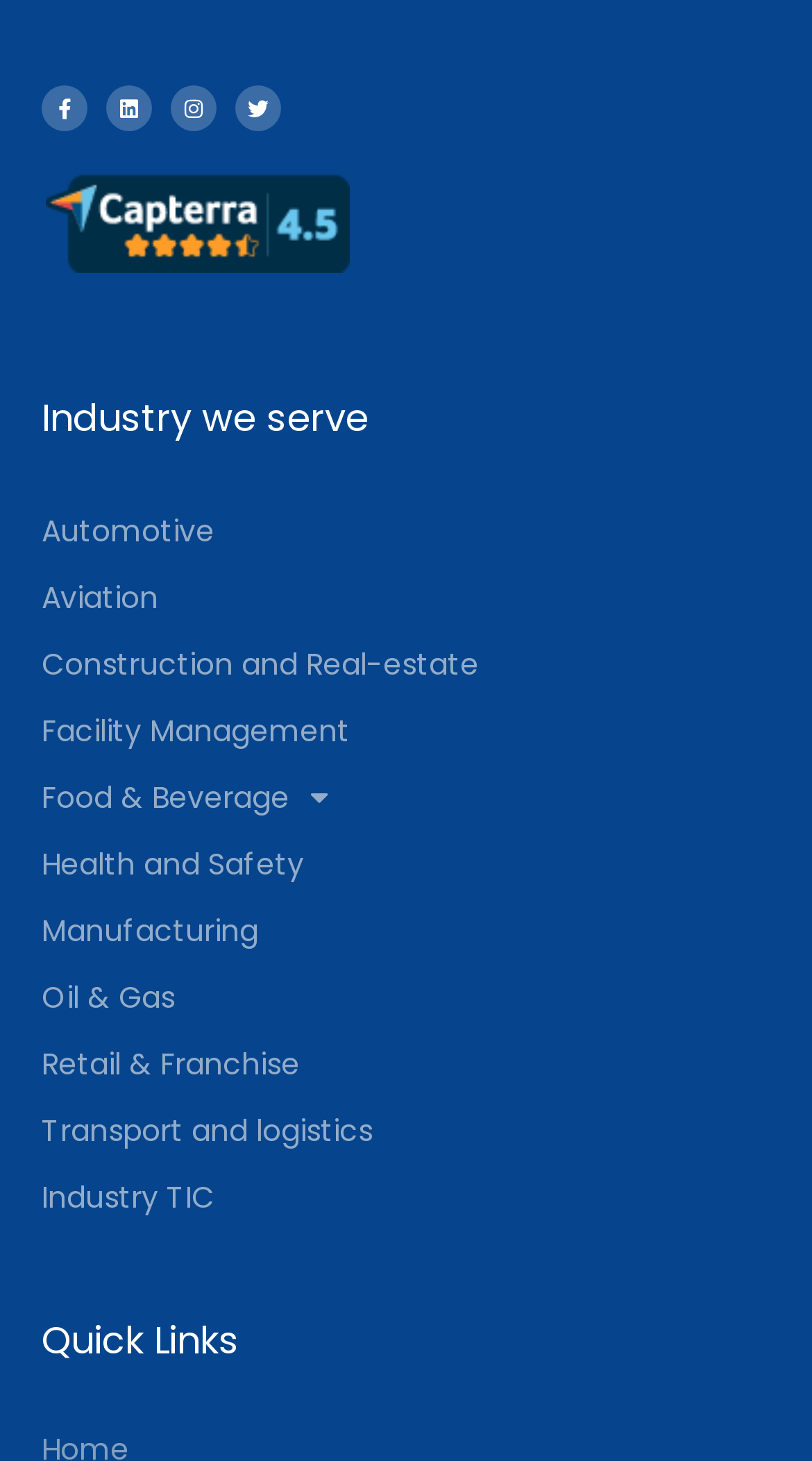What social media platforms are linked?
Give a detailed response to the question by analyzing the screenshot.

I inferred this answer by looking at the links at the top of the webpage, which have icons and text corresponding to each of the mentioned social media platforms.